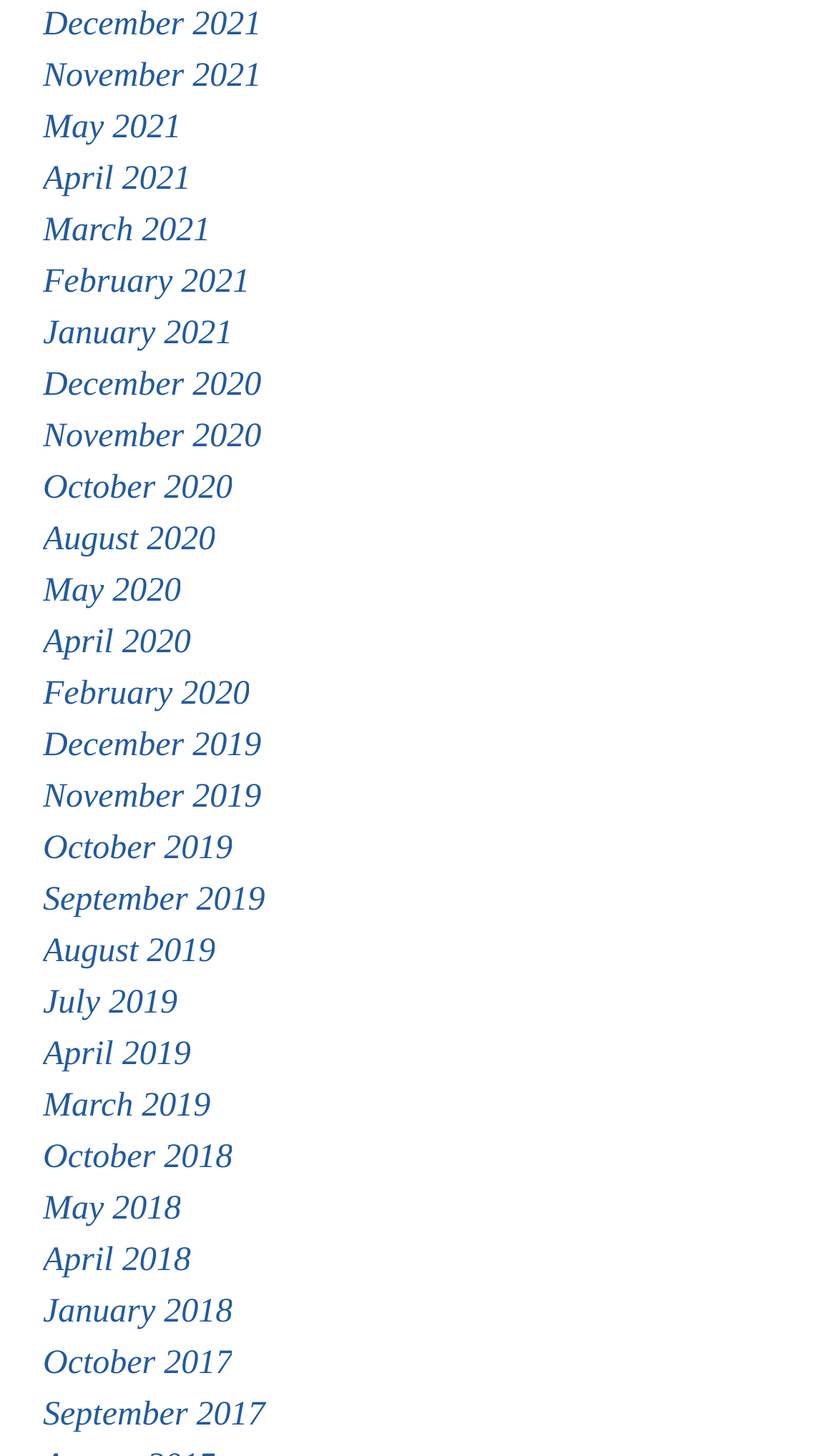Kindly determine the bounding box coordinates of the area that needs to be clicked to fulfill this instruction: "View January 2018".

[0.051, 0.884, 0.769, 0.919]